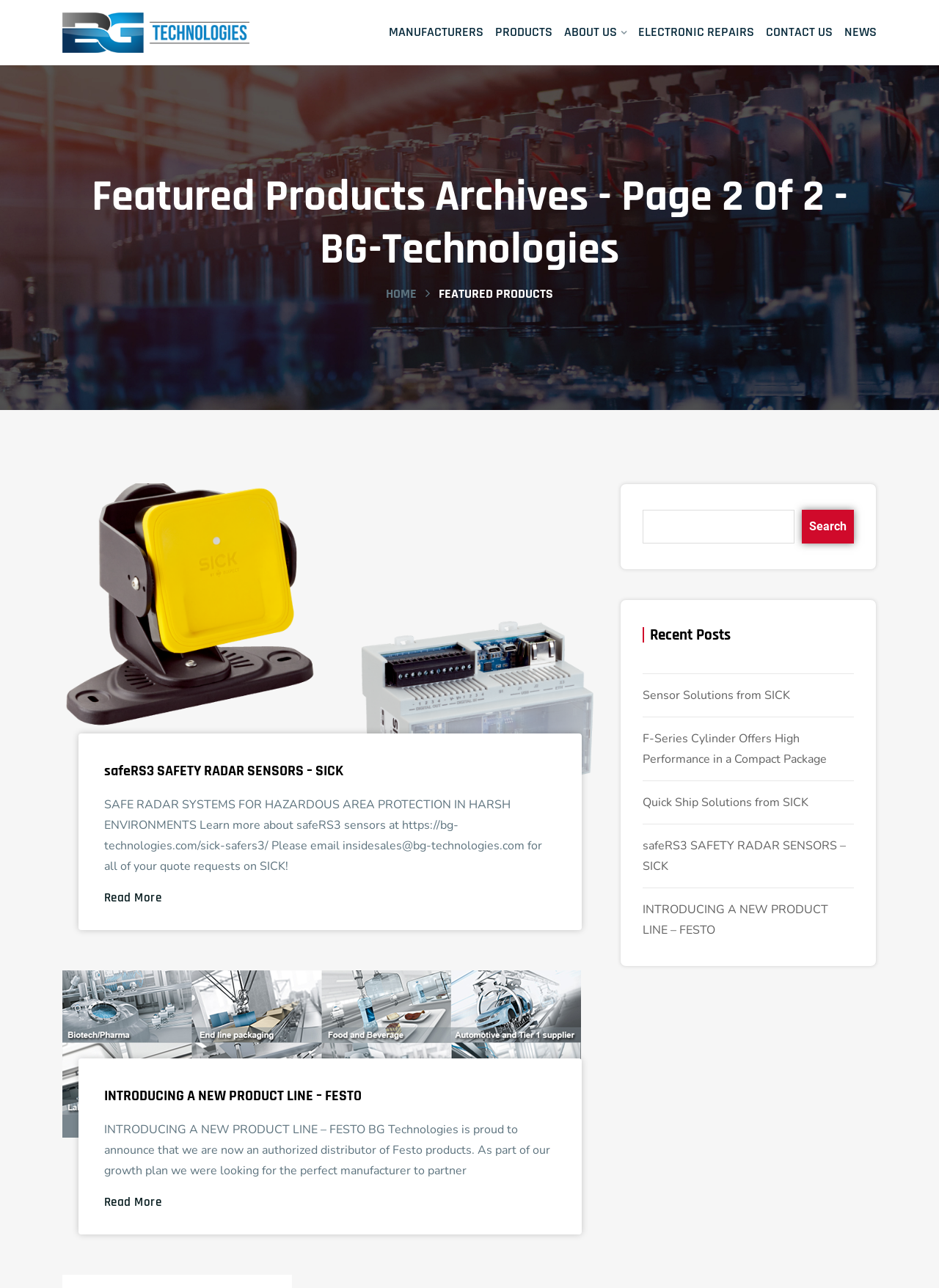What is the name of the company?
Your answer should be a single word or phrase derived from the screenshot.

BG-Technologies